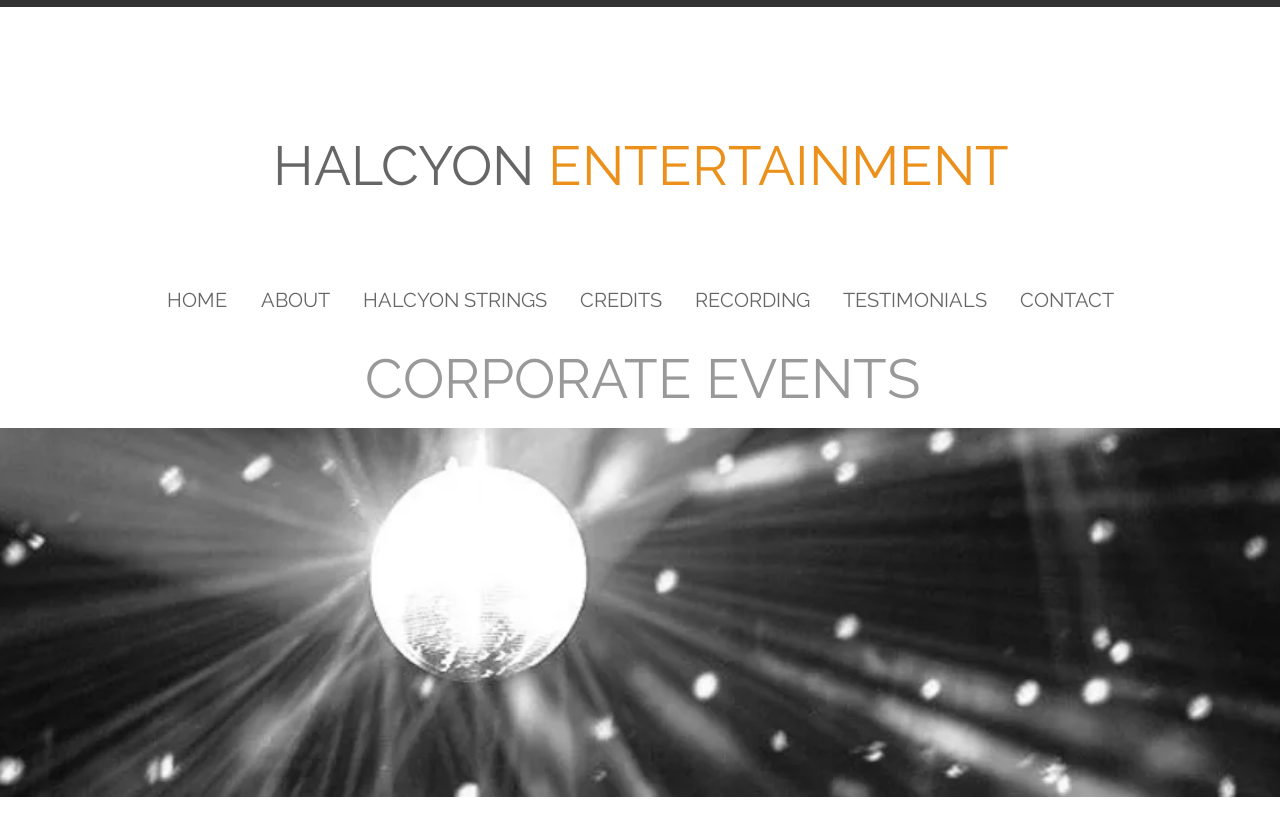Identify the bounding box coordinates for the UI element described as: "TESTIMONIALS".

[0.645, 0.349, 0.784, 0.386]